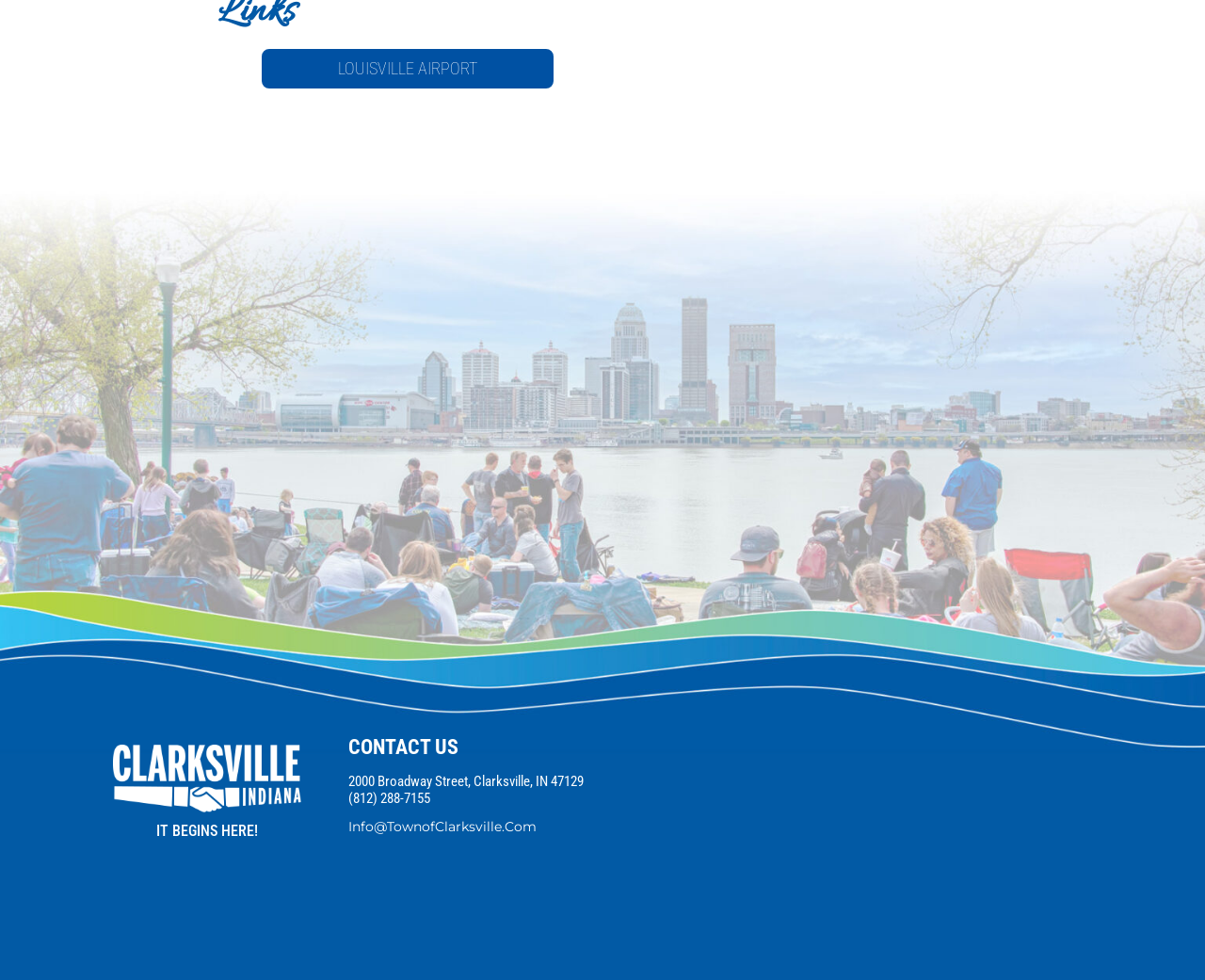Please look at the image and answer the question with a detailed explanation: What is the theme of the webpage?

The answer can be inferred by looking at the various elements on the webpage, including the CONTACT US section and the address, which suggests that the webpage is related to the town of Clarksville.